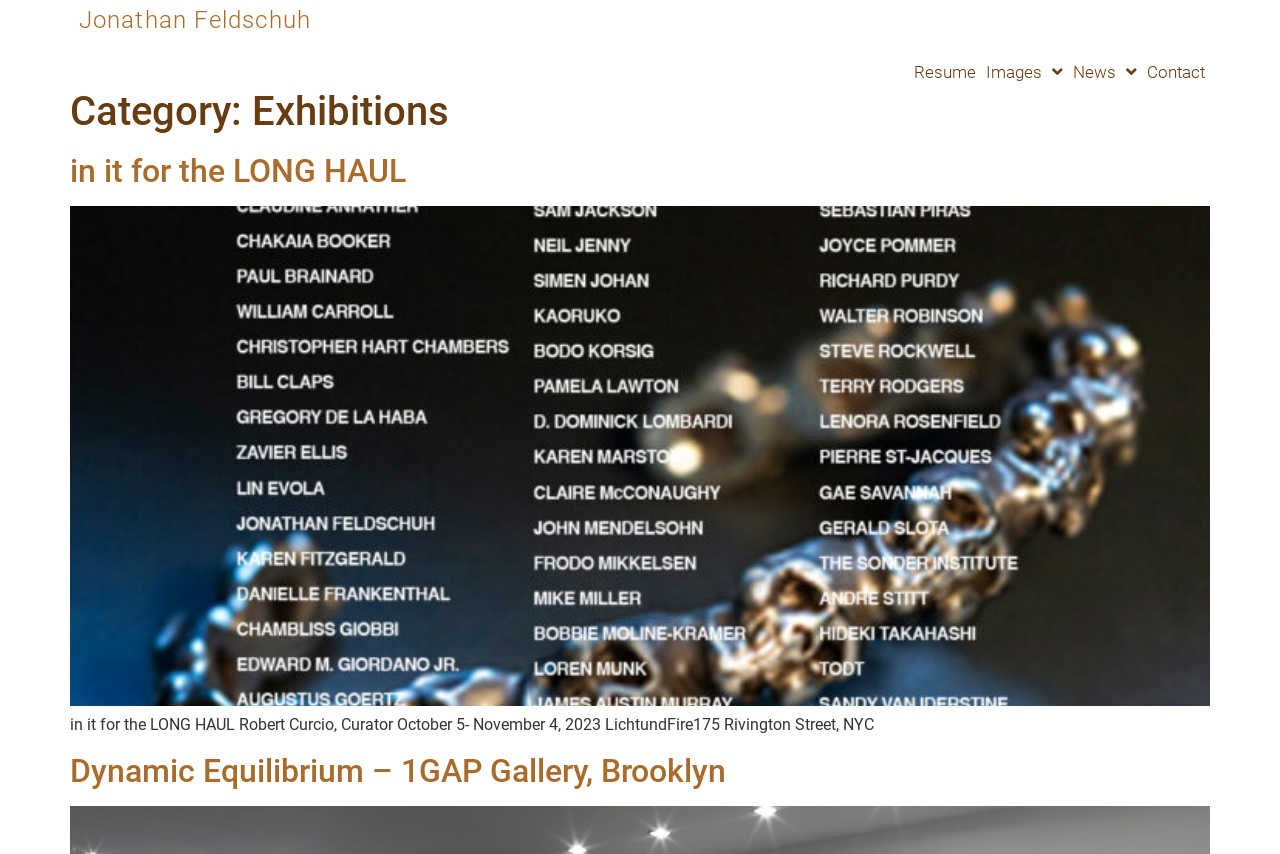What is the name of the artist?
Provide an in-depth answer to the question, covering all aspects.

The name of the artist can be found in the top-left corner of the webpage, where it says 'Exhibitions - Jonathan Feldschuh'. This is likely the title of the webpage and indicates that the webpage is about the artist Jonathan Feldschuh.